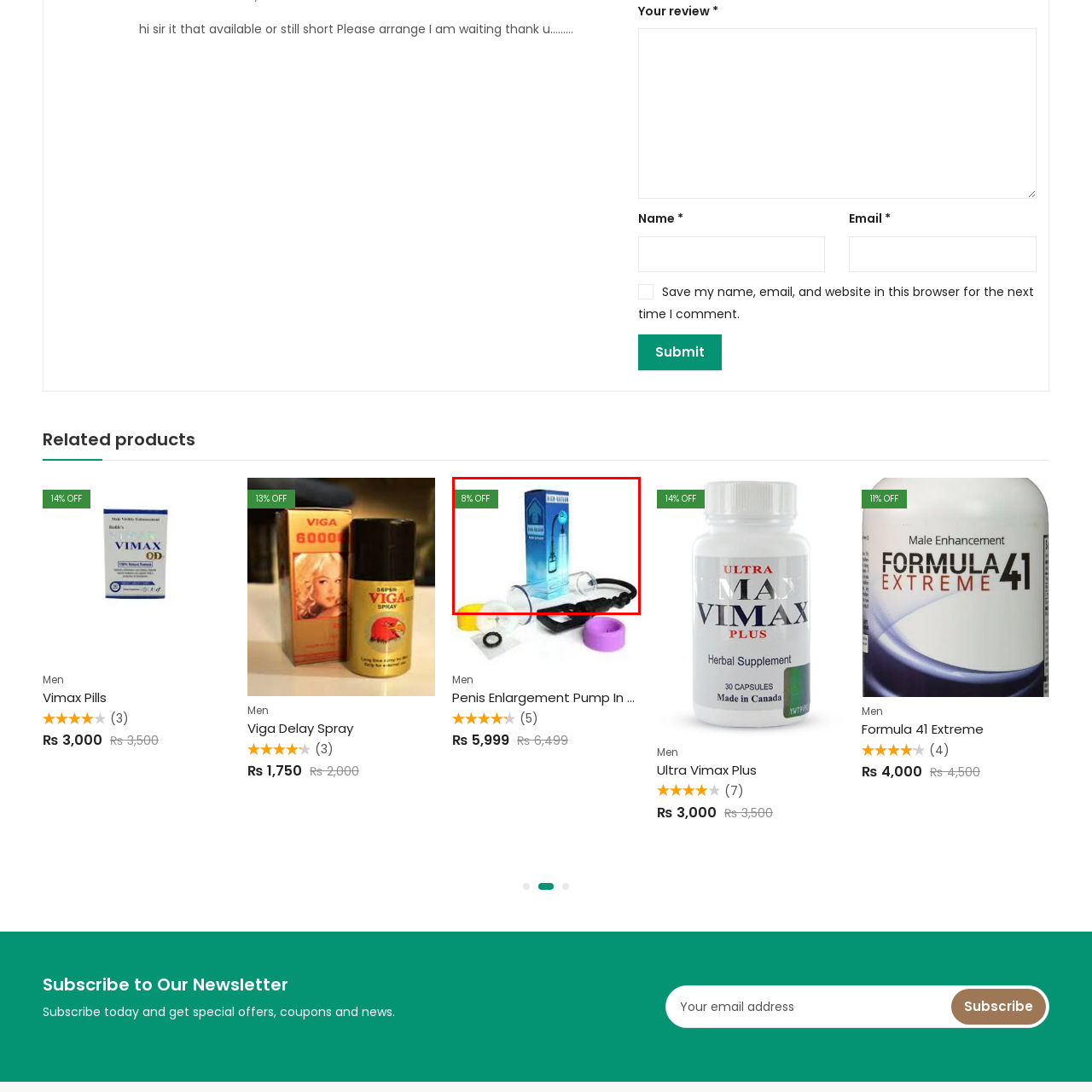Offer a comprehensive description of the image enclosed by the red box.

This image features a product box labeled "High Vacuum," depicted alongside its components. The package showcases a sleek design in blue and white, indicating its promotional status with an "8% OFF" badge in the top left corner. The box is accompanied by various accessories, including a transparent vacuum chamber and connectors, suggesting it is a device intended for enhancing performance or health benefits. The overall presentation hints at a focus on quality and effectiveness, appealing to potential customers interested in health and wellness tools.